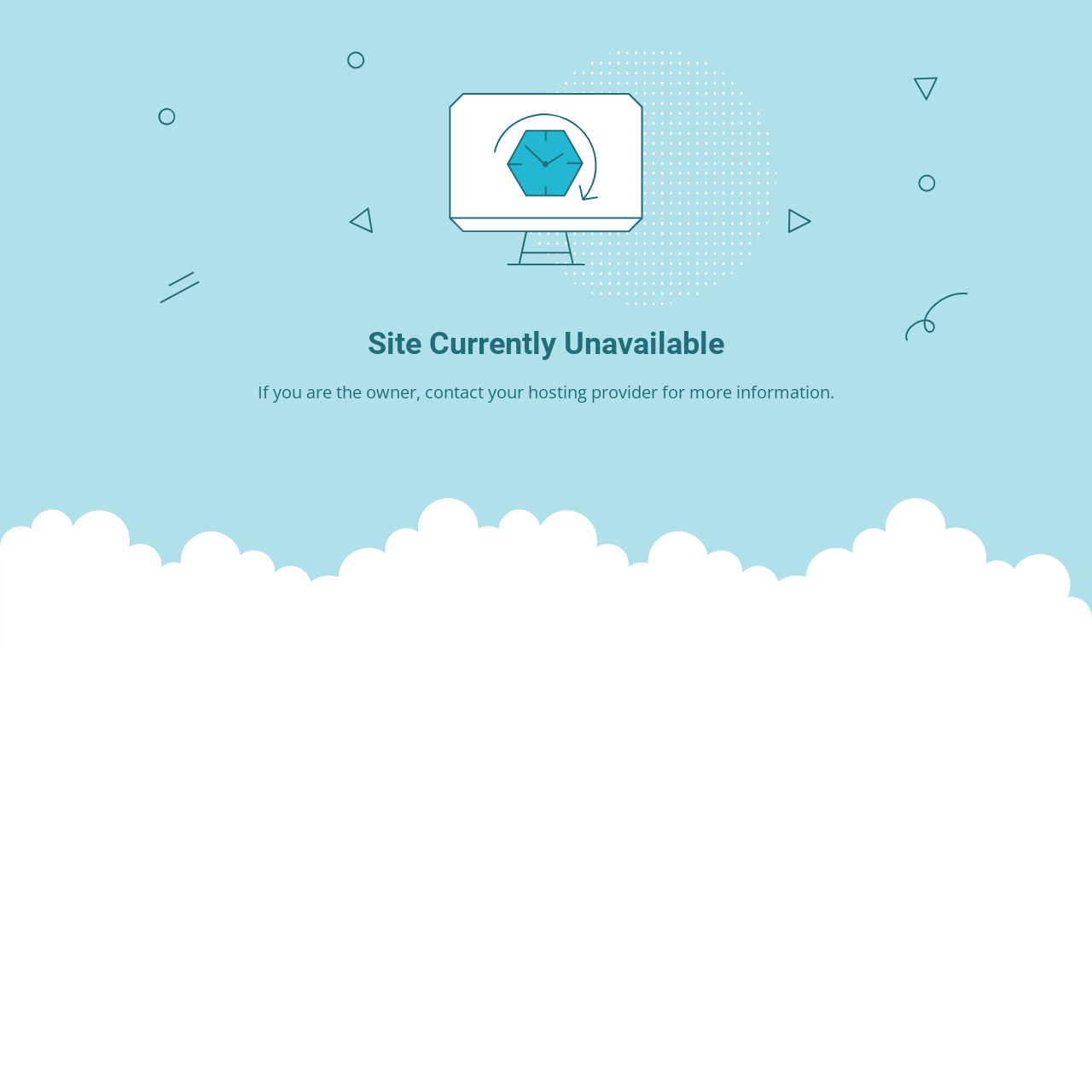Please extract the webpage's main title and generate its text content.

Site Currently Unavailable